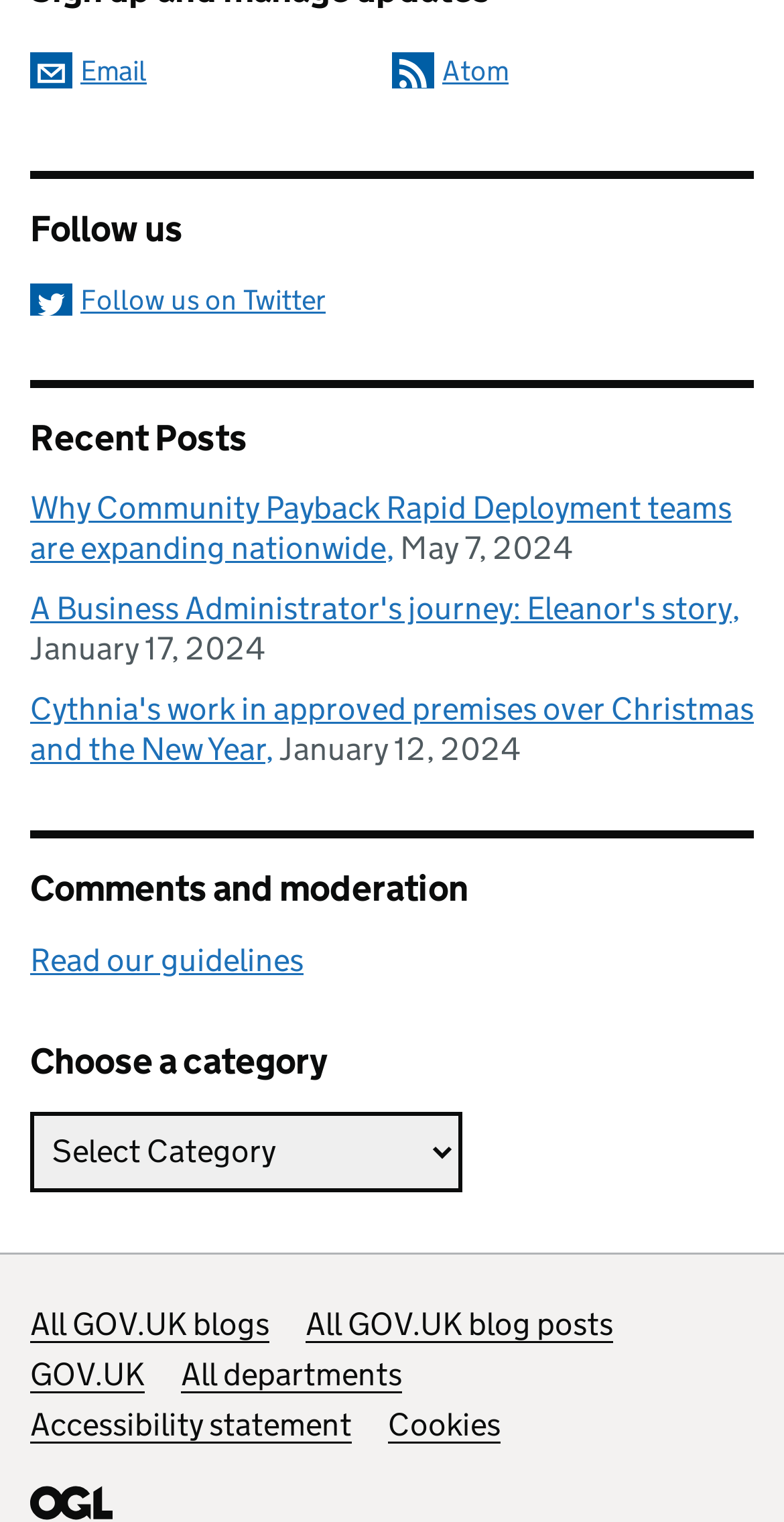Please provide the bounding box coordinates for the element that needs to be clicked to perform the instruction: "Visit GOV.UK". The coordinates must consist of four float numbers between 0 and 1, formatted as [left, top, right, bottom].

[0.038, 0.89, 0.185, 0.915]